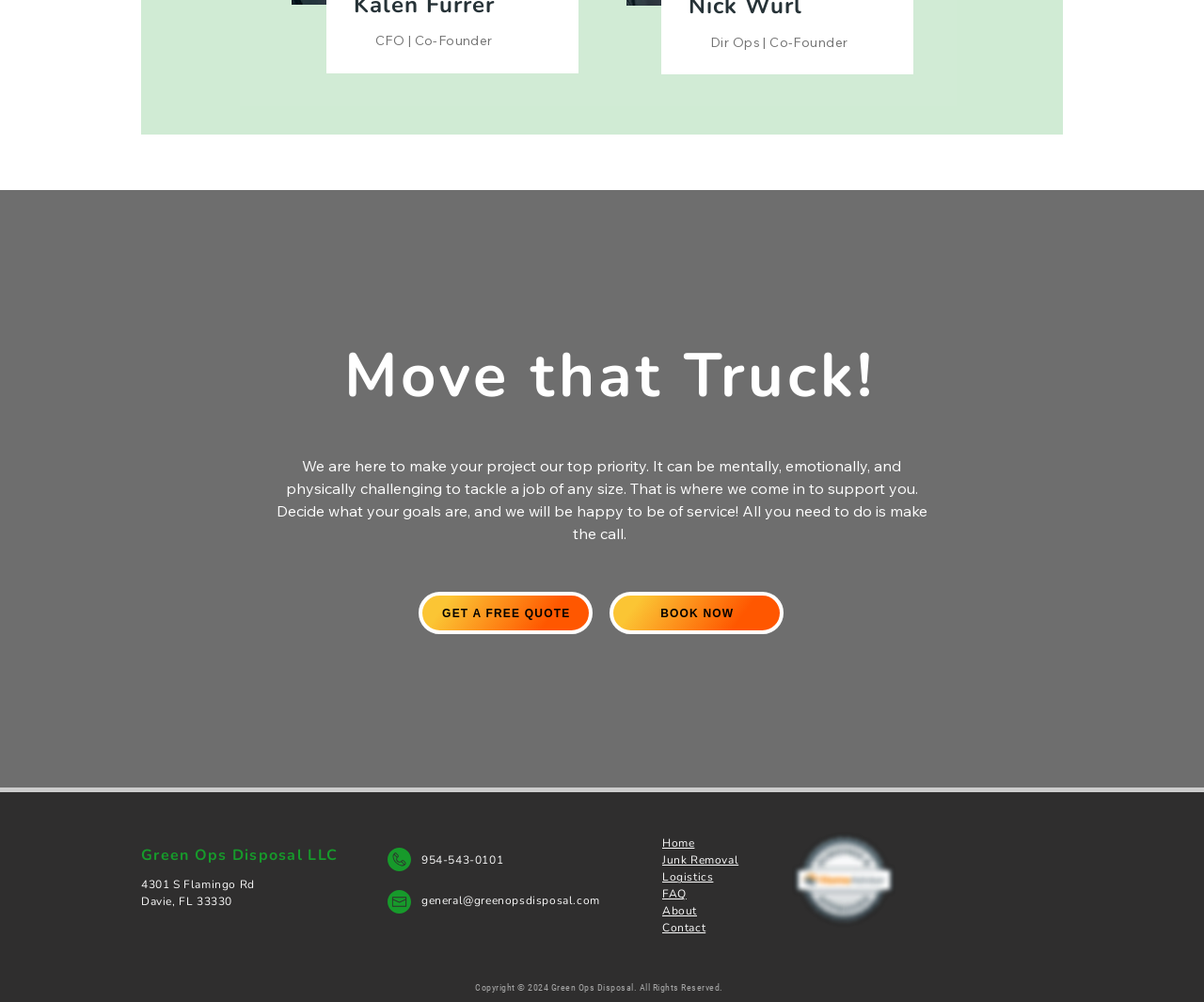Please provide a comprehensive response to the question based on the details in the image: What is the phone number?

The phone number can be found in the static text element with the text '954-543-0101' located at the bottom of the page, with coordinates [0.35, 0.851, 0.418, 0.866].